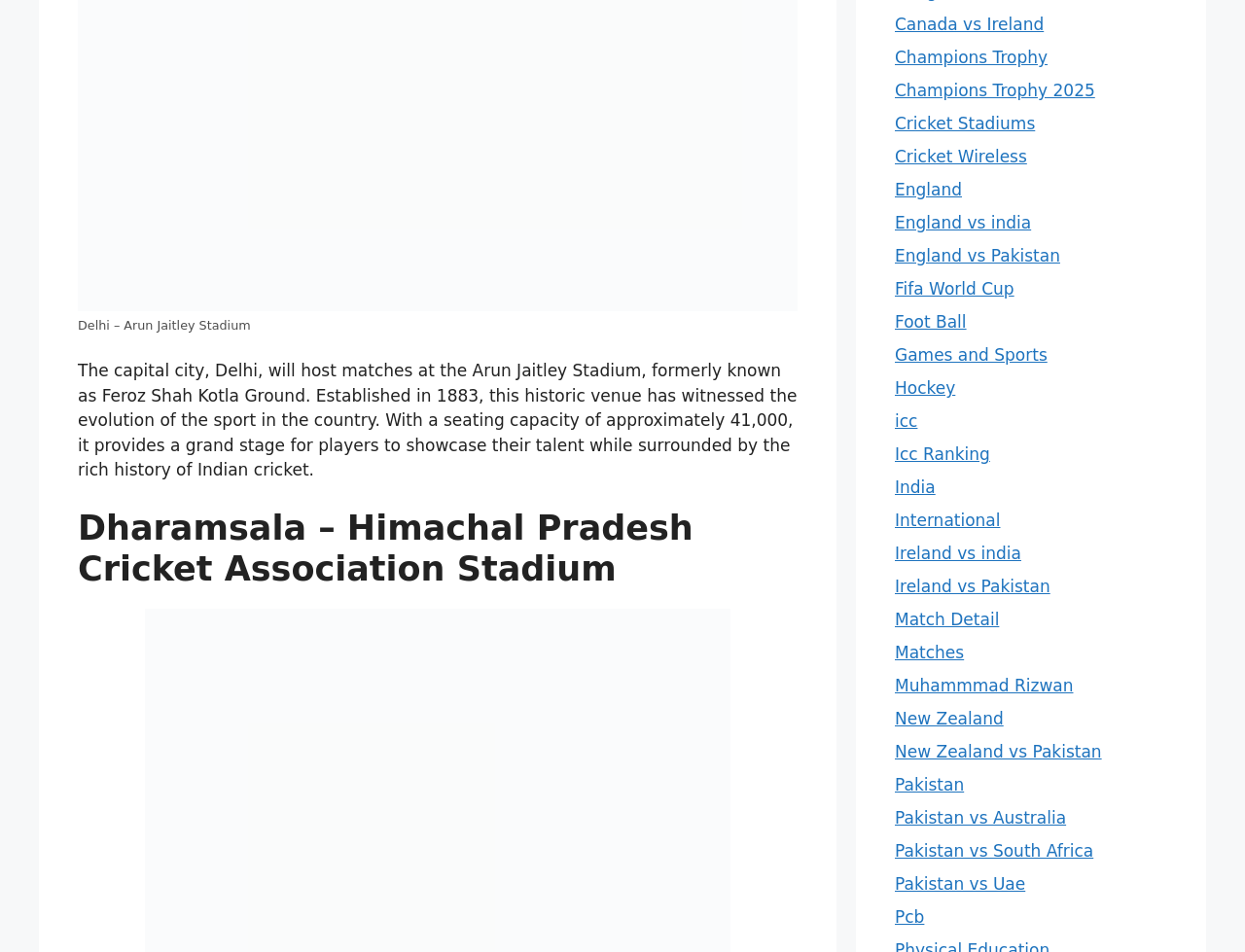How many links are there on the right side of the webpage?
Provide a concise answer using a single word or phrase based on the image.

30